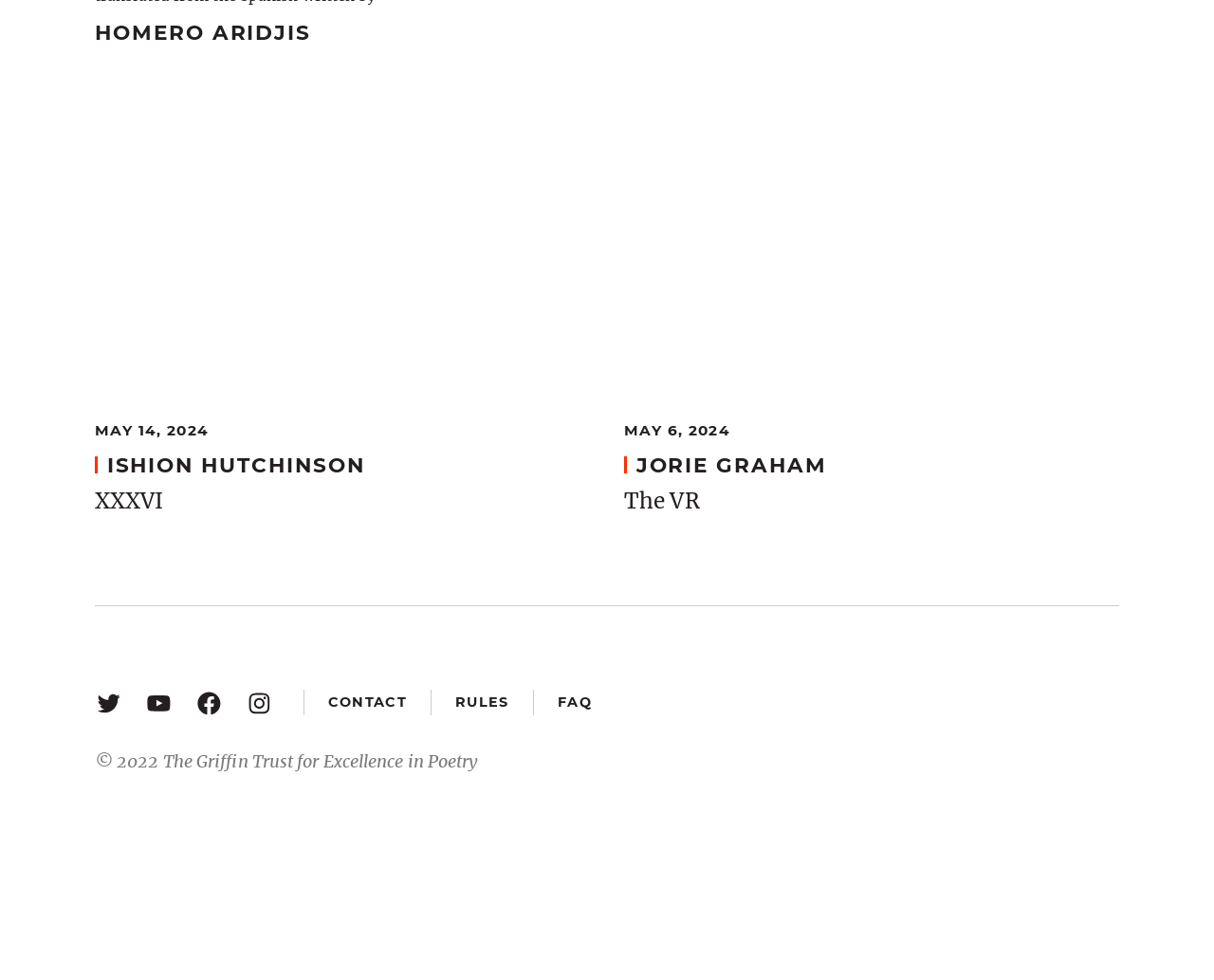Find and provide the bounding box coordinates for the UI element described with: "The VR".

[0.514, 0.497, 0.922, 0.527]